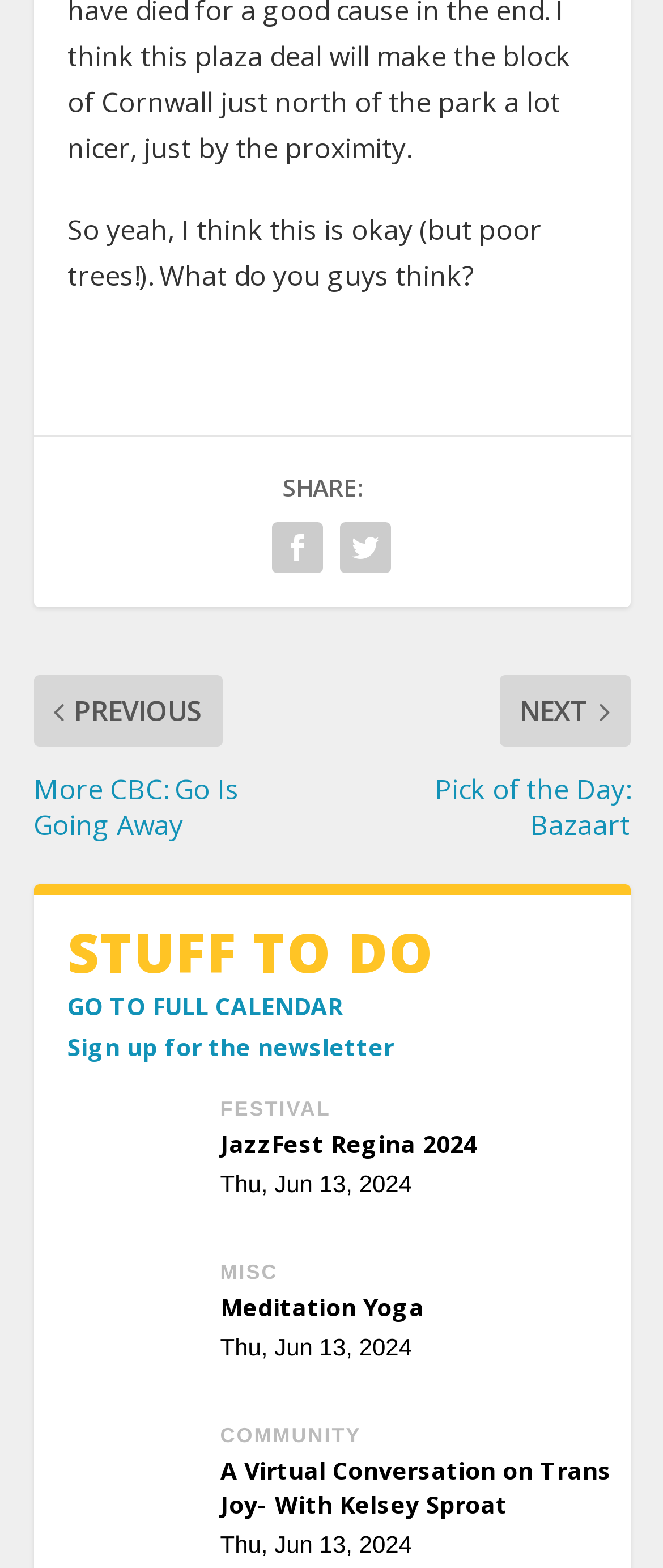What is the first event listed under 'STUFF TO DO'?
Answer briefly with a single word or phrase based on the image.

JazzFest Regina 2024